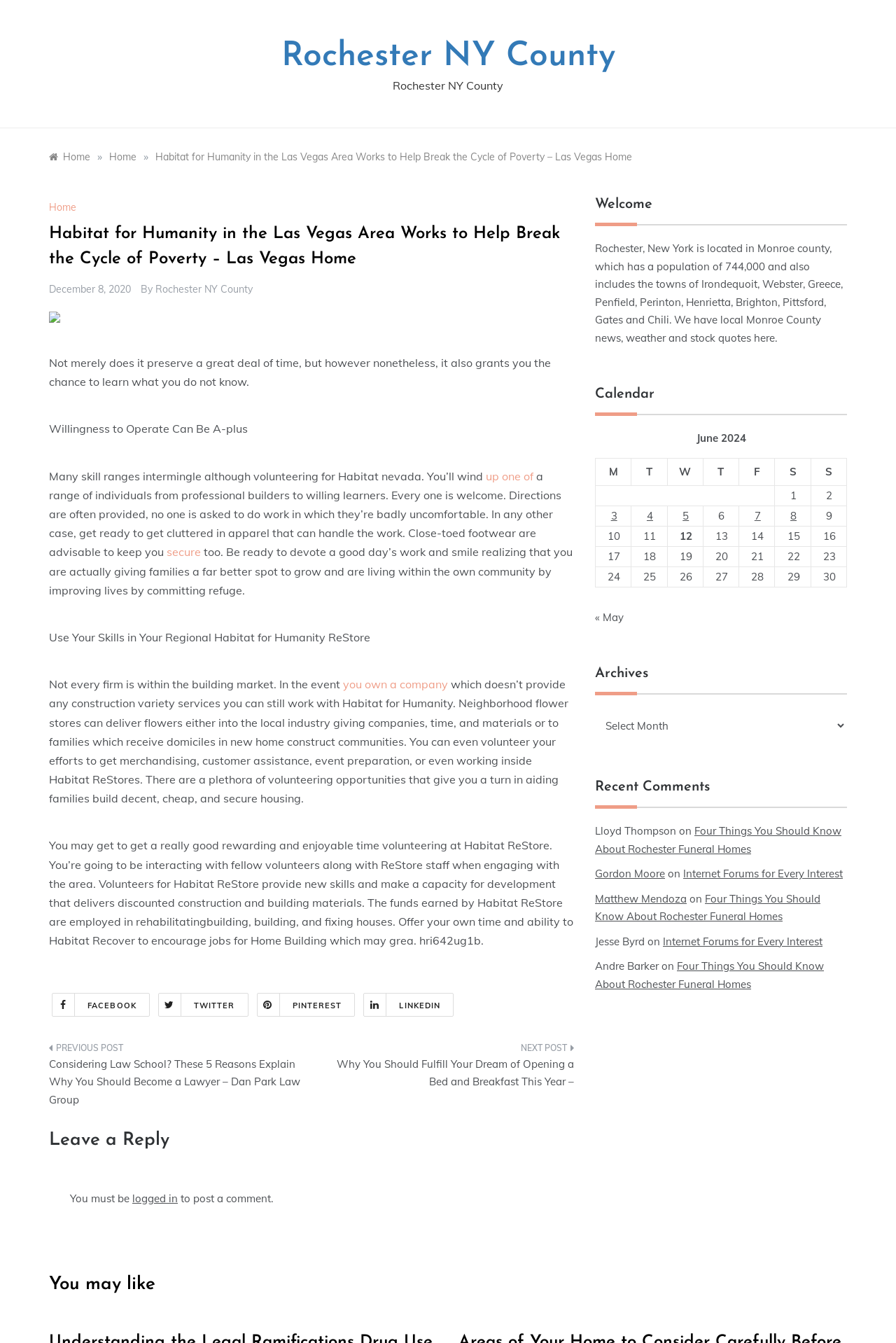Determine the bounding box coordinates for the area that needs to be clicked to fulfill this task: "Click the 'Rochester NY County' link". The coordinates must be given as four float numbers between 0 and 1, i.e., [left, top, right, bottom].

[0.314, 0.03, 0.686, 0.055]